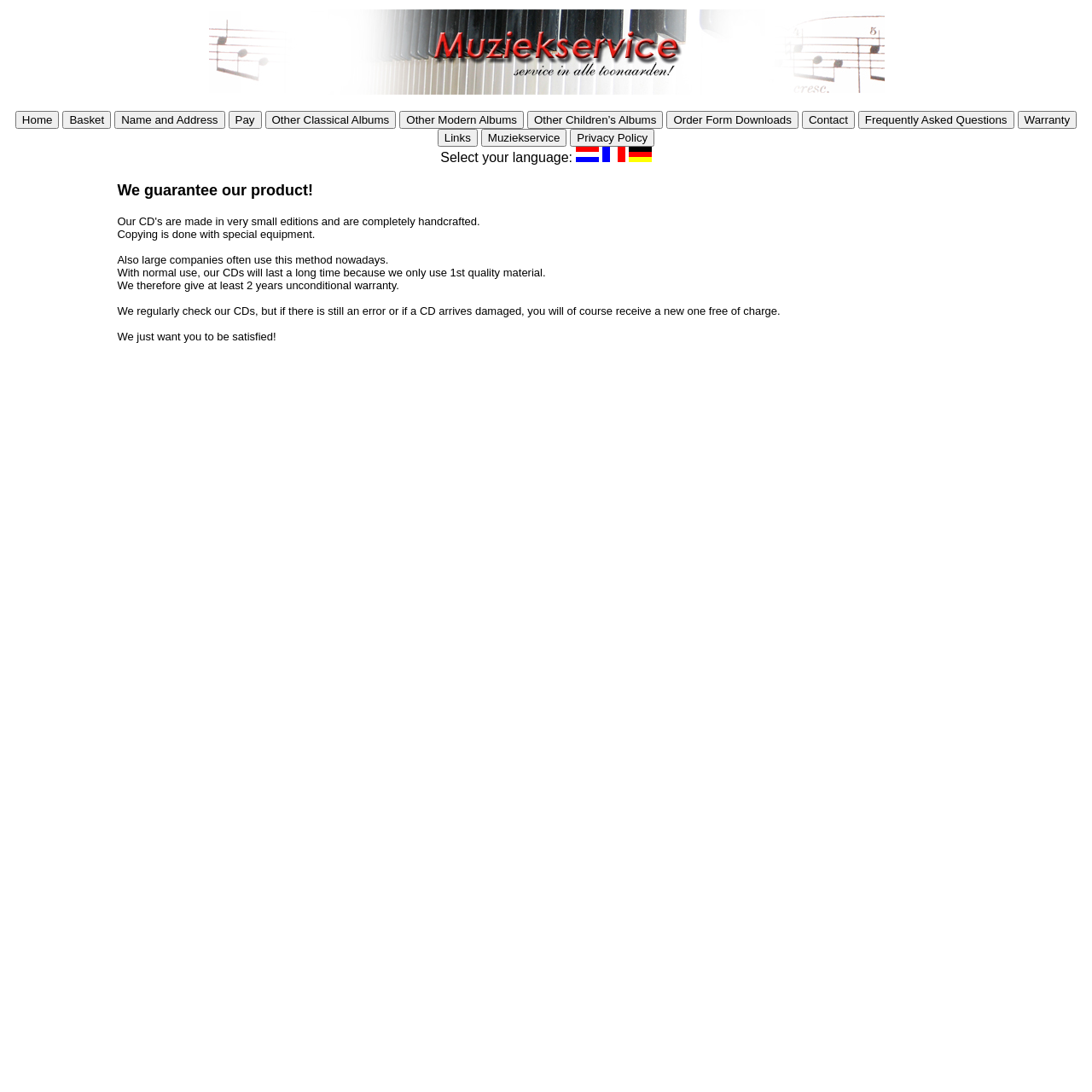Write an extensive caption that covers every aspect of the webpage.

This webpage is about Muziekservice, a company that sells CDs with music accompaniments for ballet classes, modern dance lessons, and children's dance lessons. At the top of the page, there is a layout table with three cells, each containing an image: a links image on the left, a logo image in the center, and a rechts image on the right.

Below the top layout table, there is a row of links and buttons, including Home, Basket, Name and Address, Pay, and several links to other types of albums, such as Other Classical Albums, Other Modern Albums, and Other Children's Albums. There are also links to Order Form Downloads, Contact, Frequently Asked Questions, and Warranty.

On the right side of the page, there is a section with links to select a language, including Dutch, French, and German flags. Below this section, there is a large block of text that describes the company's warranty policy. The text explains that the company guarantees its products, uses high-quality materials, and provides at least a 2-year unconditional warranty. The text also mentions that the company regularly checks its CDs and will replace any defective or damaged CDs free of charge.

Overall, the webpage appears to be a product information and sales page, with a focus on the company's warranty policy and language selection options.